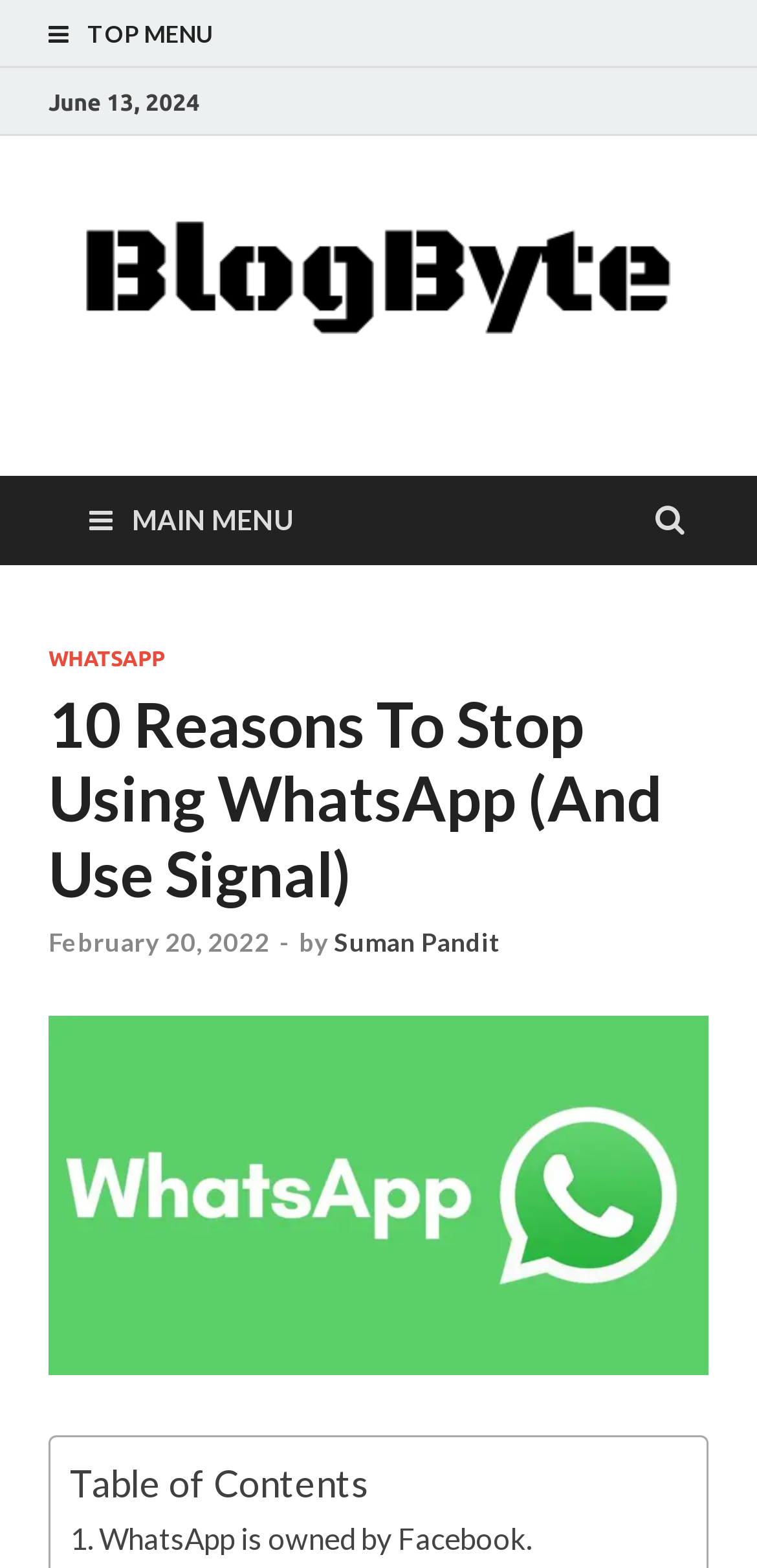Identify the bounding box for the given UI element using the description provided. Coordinates should be in the format (top-left x, top-left y, bottom-right x, bottom-right y) and must be between 0 and 1. Here is the description: 1

None